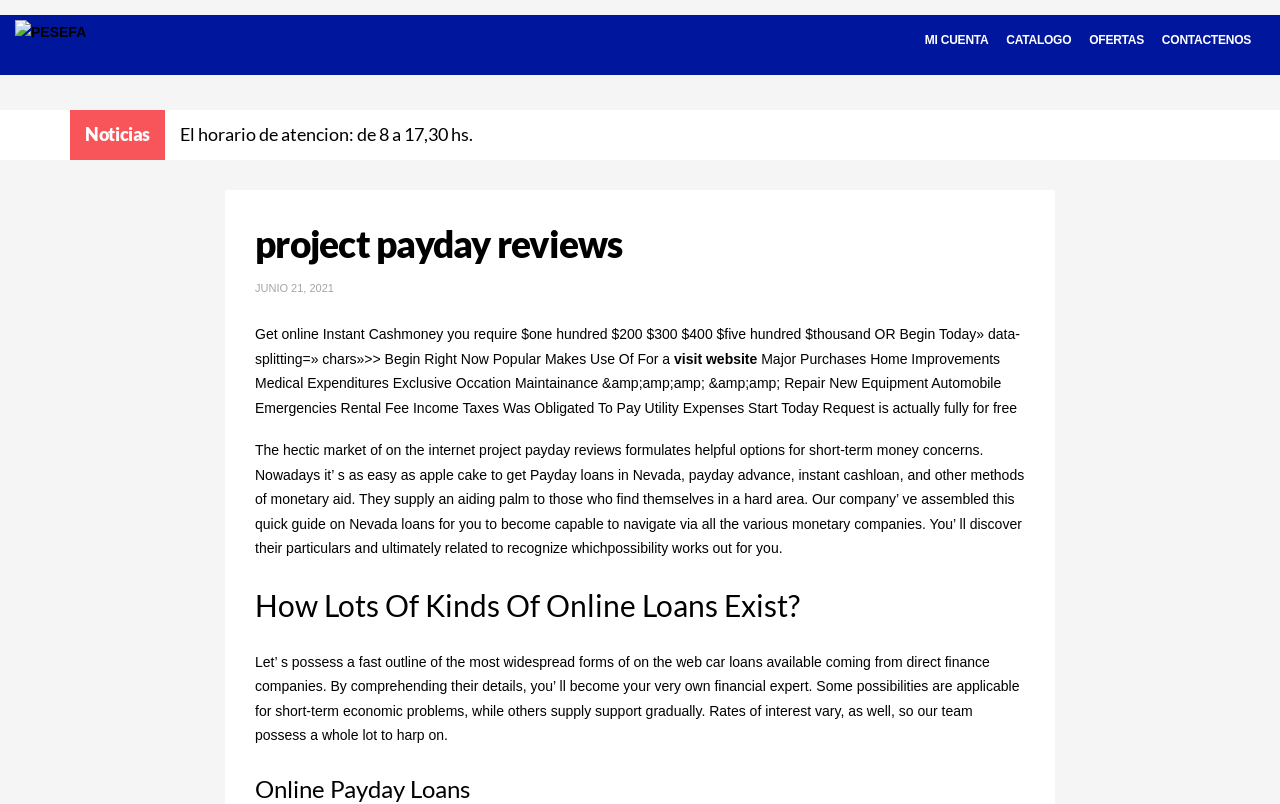What is the email address of the company?
Answer the question with a single word or phrase by looking at the picture.

info@pesefa.com.ar